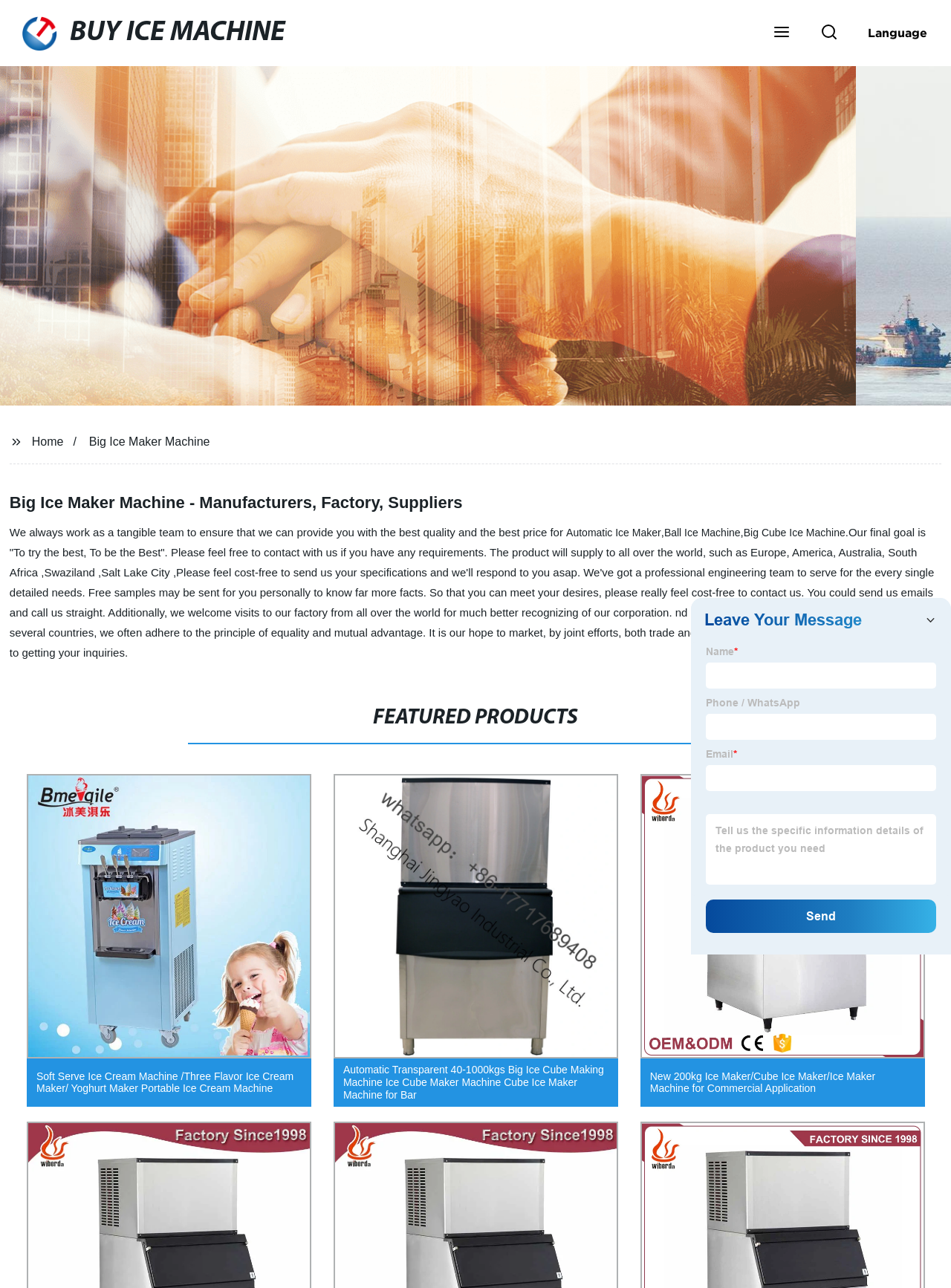From the screenshot, find the bounding box of the UI element matching this description: "Home". Supply the bounding box coordinates in the form [left, top, right, bottom], each a float between 0 and 1.

[0.033, 0.338, 0.067, 0.348]